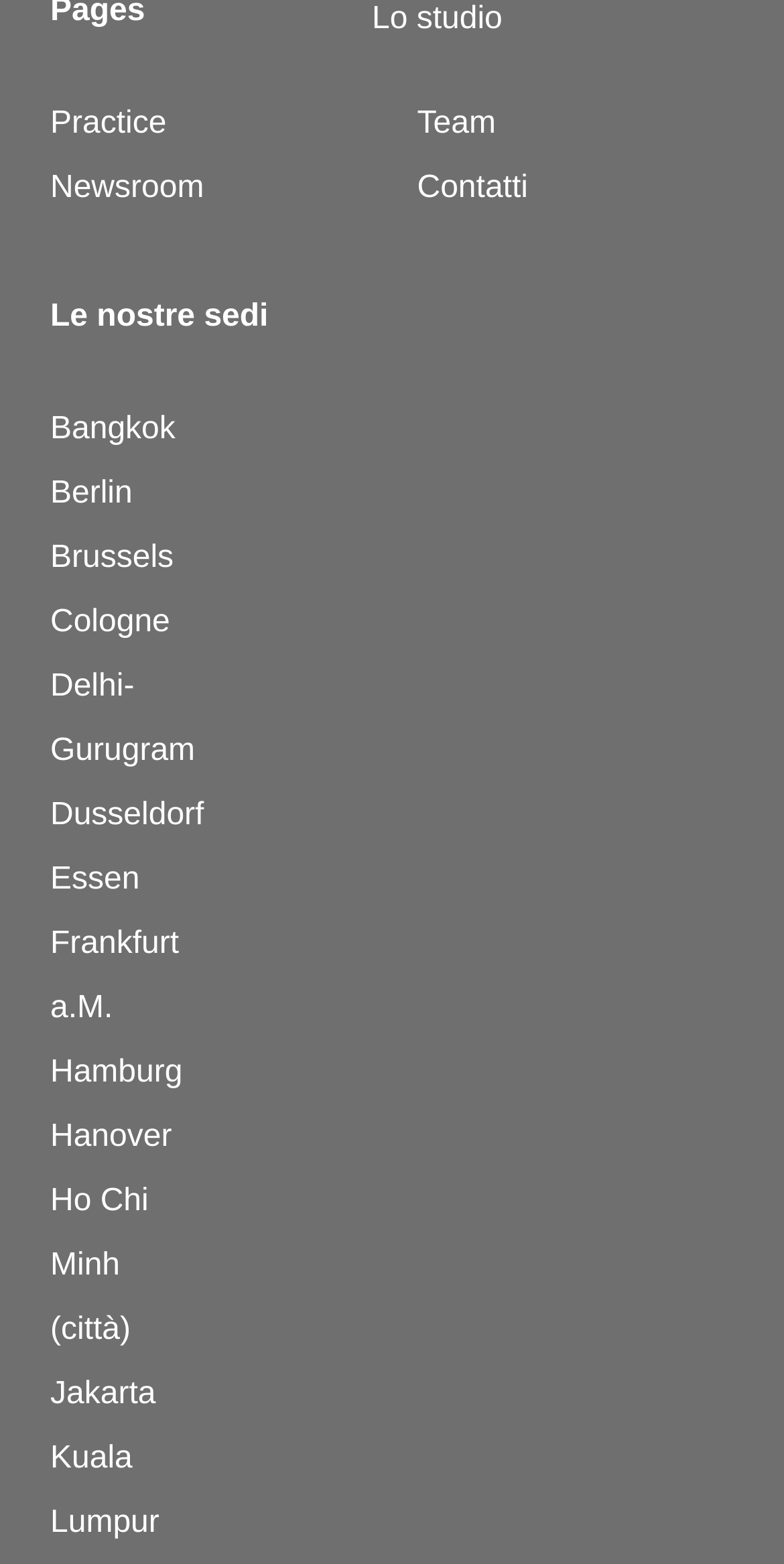What is the second link from the top?
Please utilize the information in the image to give a detailed response to the question.

The second link from the top is 'Practice' which is located at the top left corner of the webpage with a bounding box coordinate of [0.064, 0.068, 0.212, 0.09].